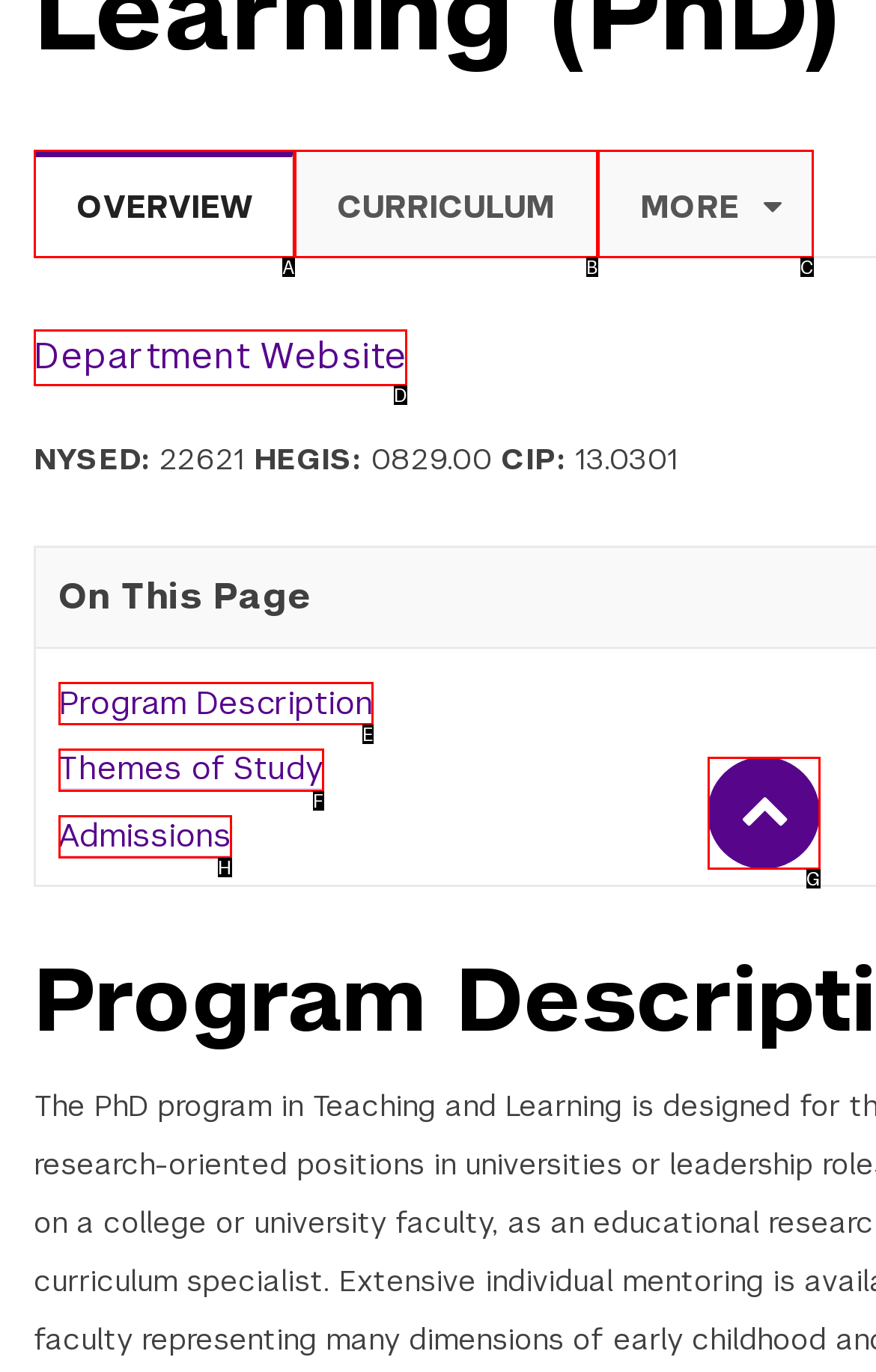Choose the HTML element that corresponds to the description: Overview
Provide the answer by selecting the letter from the given choices.

A